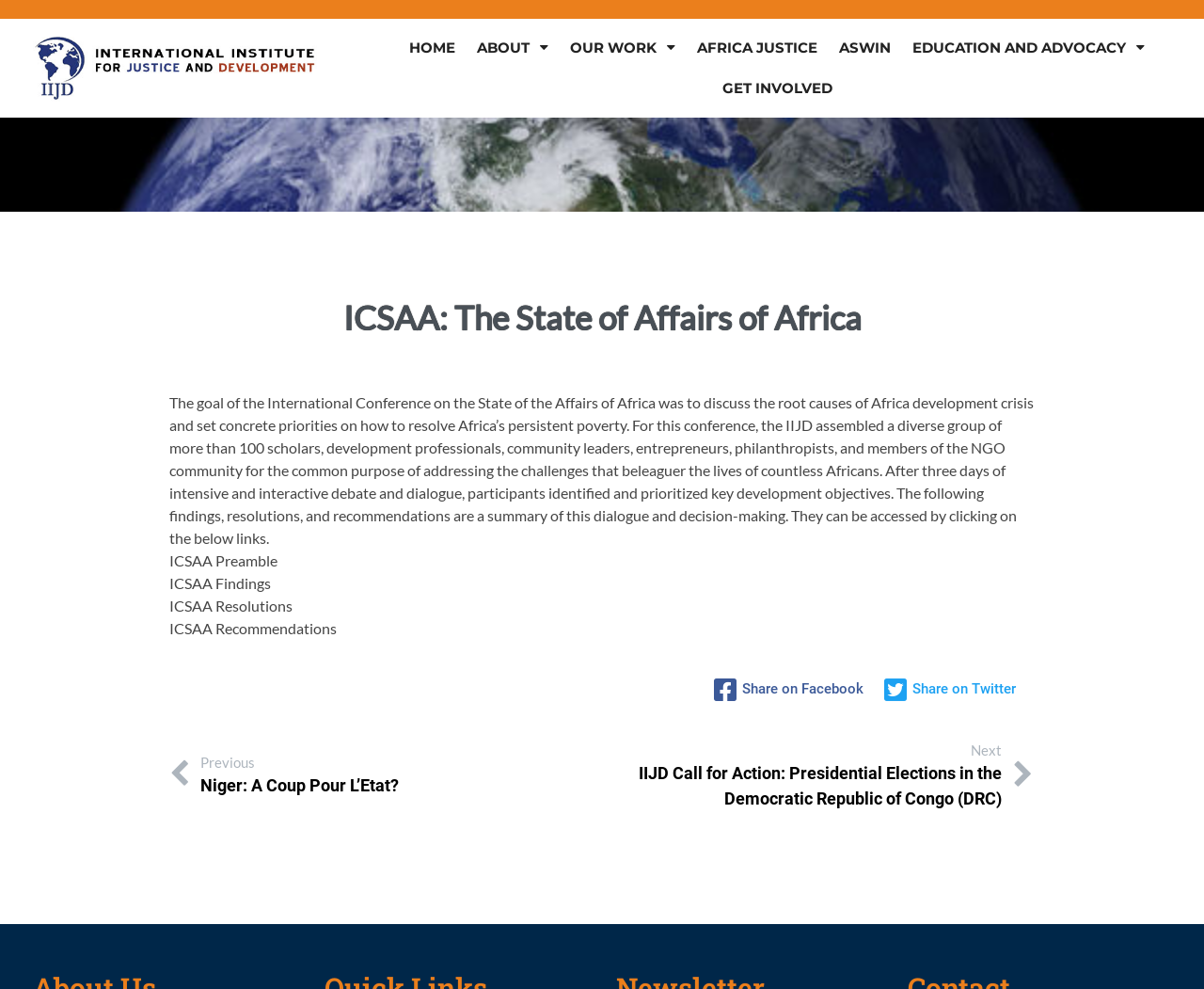Describe the webpage meticulously, covering all significant aspects.

The webpage is about the International Conference on the State of the Affairs of Africa (ICSAA) organized by the IIJD. At the top left, there is a logo image of IIJD, accompanied by a link to the IIJD website. 

To the right of the logo, there is a navigation menu consisting of seven links: HOME, ABOUT, OUR WORK, AFRICA JUSTICE, ASWIN, EDUCATION AND ADVOCACY, and GET INVOLVED. These links are positioned horizontally, with ABOUT and OUR WORK having dropdown menus indicated by an arrow symbol.

Below the navigation menu, there is a title "ICSAA: The State of Affairs of Africa" in a larger font size. 

The main content of the webpage is a paragraph of text that describes the goal and outcome of the ICSAA conference. The text is divided into four sections: ICSAA Preamble, ICSAA Findings, ICSAA Resolutions, and ICSAA Recommendations, each with a separate heading. 

At the bottom of the page, there are three links: two social media sharing links to Facebook and Twitter, and a link to a previous article titled "Niger: A Coup Pour L’Etat?". To the right of these links, there is another link to a next article titled "IIJD Call for Action: Presidential Elections in the Democratic Republic of Congo (DRC)".